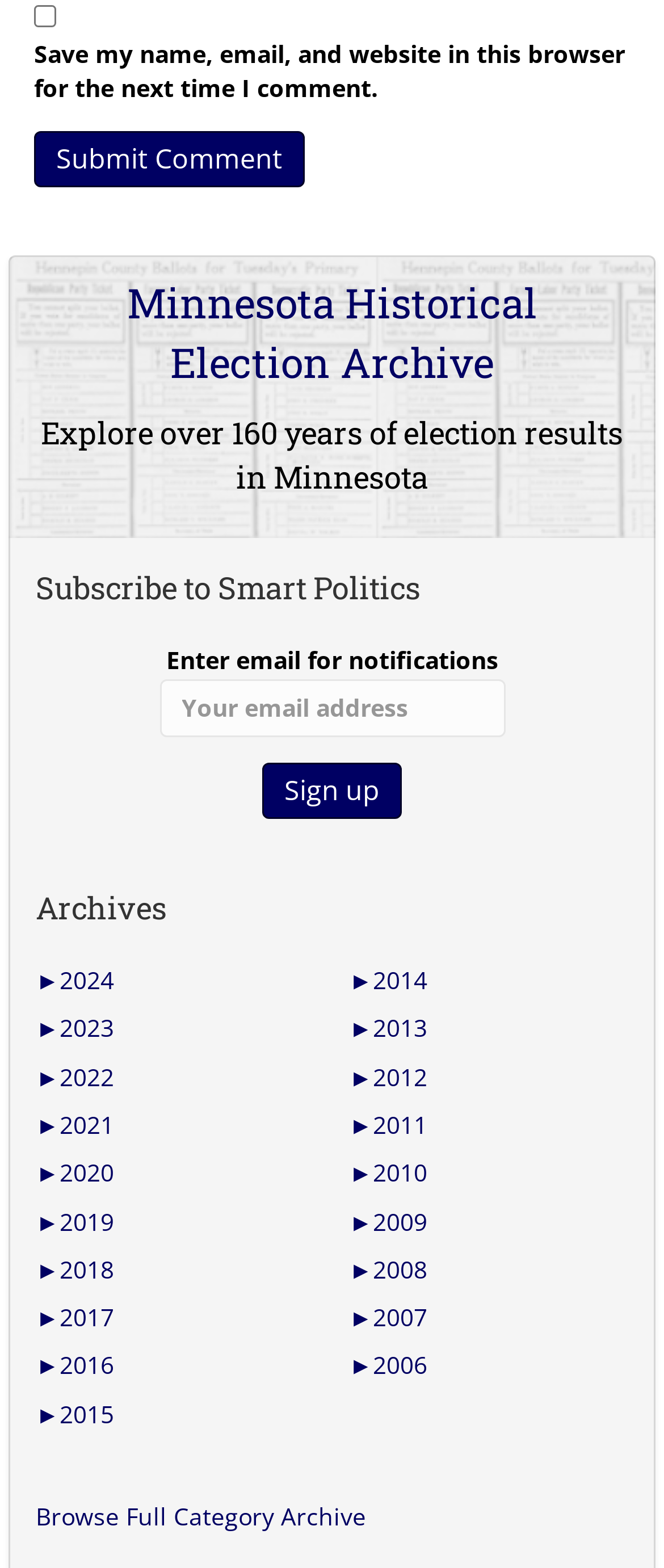How can I receive notifications?
Using the information from the image, answer the question thoroughly.

The section 'Subscribe to Smart Politics' contains a textbox labeled 'Enter email for notifications' and a button 'Sign up'. This implies that users can receive notifications by entering their email address and signing up.